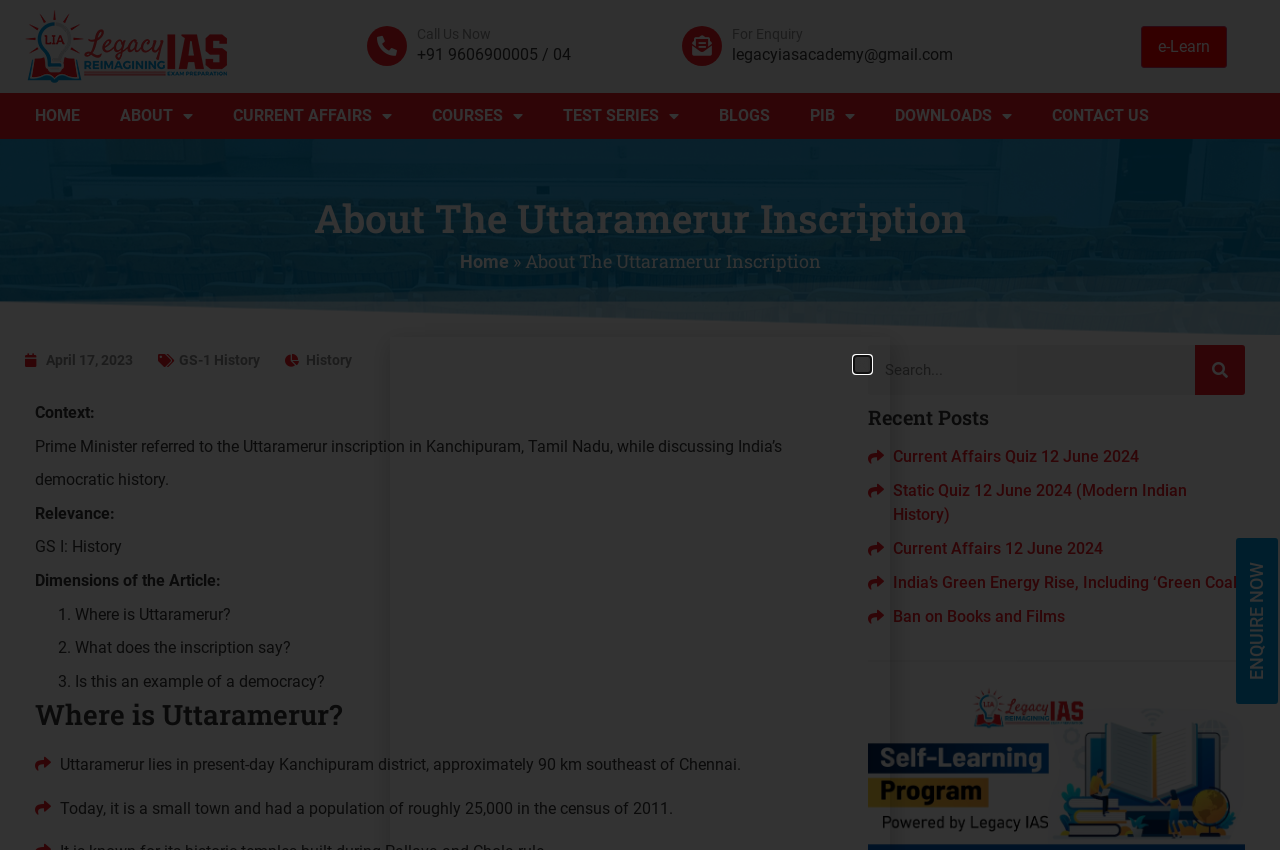Please identify the bounding box coordinates of the element I should click to complete this instruction: 'Click the 'e-Learn' button'. The coordinates should be given as four float numbers between 0 and 1, like this: [left, top, right, bottom].

[0.892, 0.03, 0.959, 0.079]